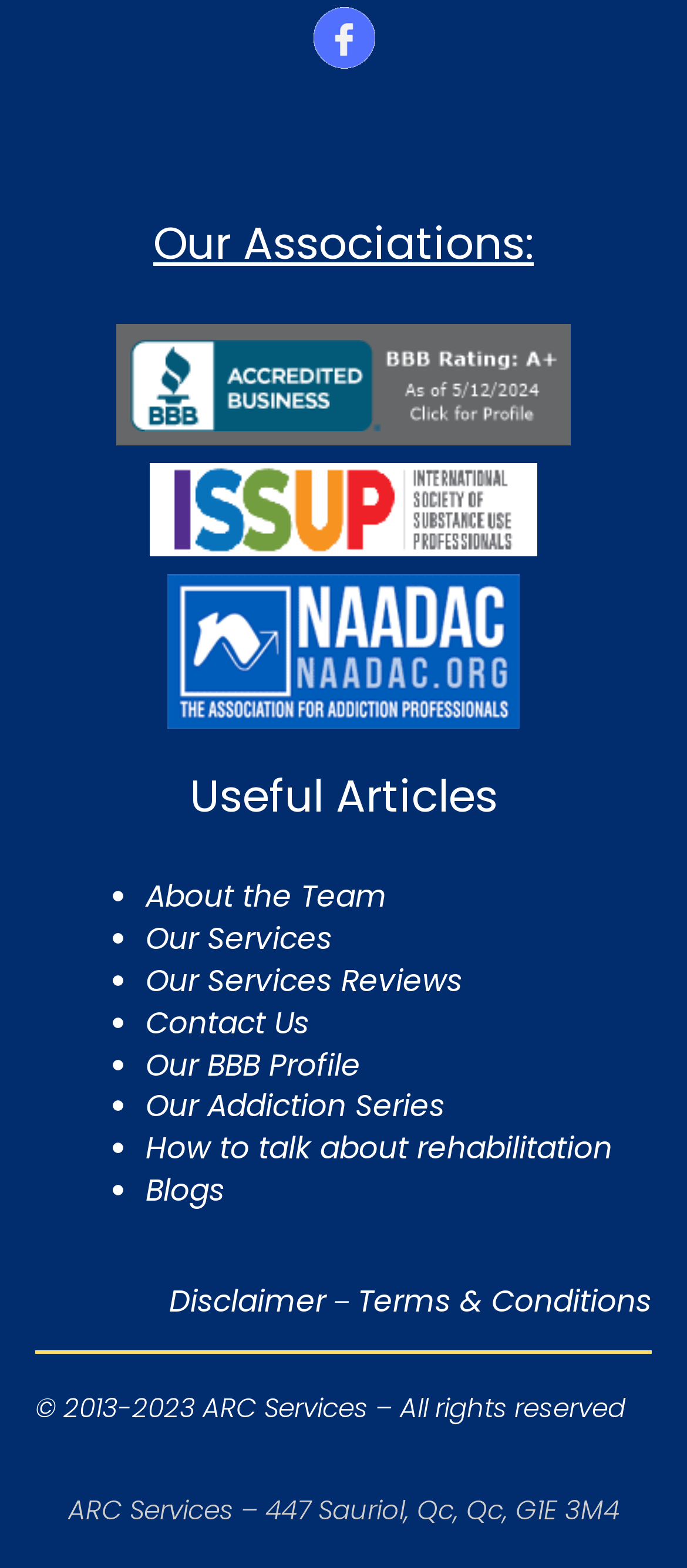What is the address of ARC Services?
Please provide a detailed and comprehensive answer to the question.

I found the address of ARC Services at the bottom of the page, which is 'ARC Services – 447 Sauriol, Qc, Qc, G1E 3M4'.